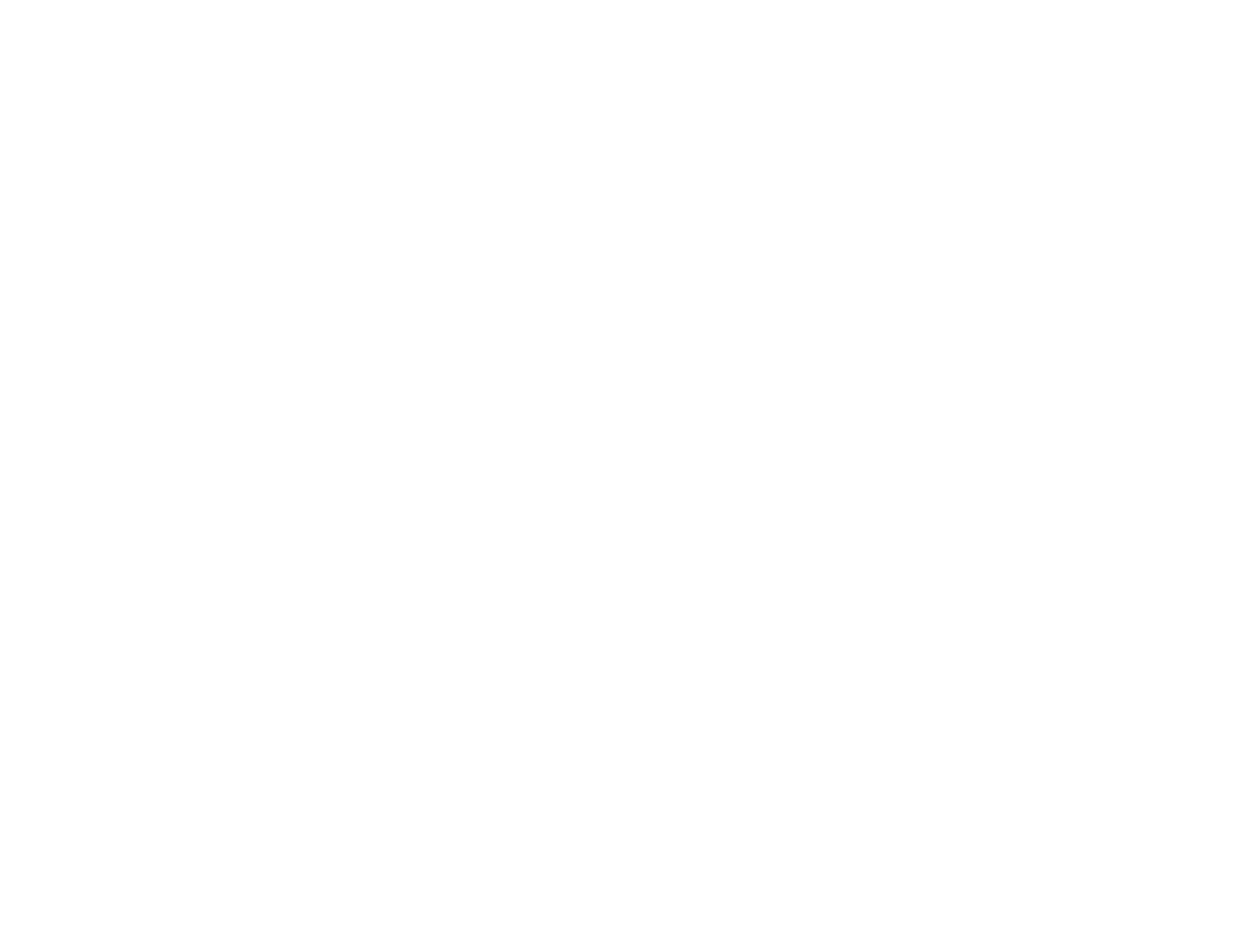What services are offered by the Africa-China Centre?
Using the image, elaborate on the answer with as much detail as possible.

The services offered by the Africa-China Centre can be found under the 'Services' heading, which lists the different services provided by the organization.